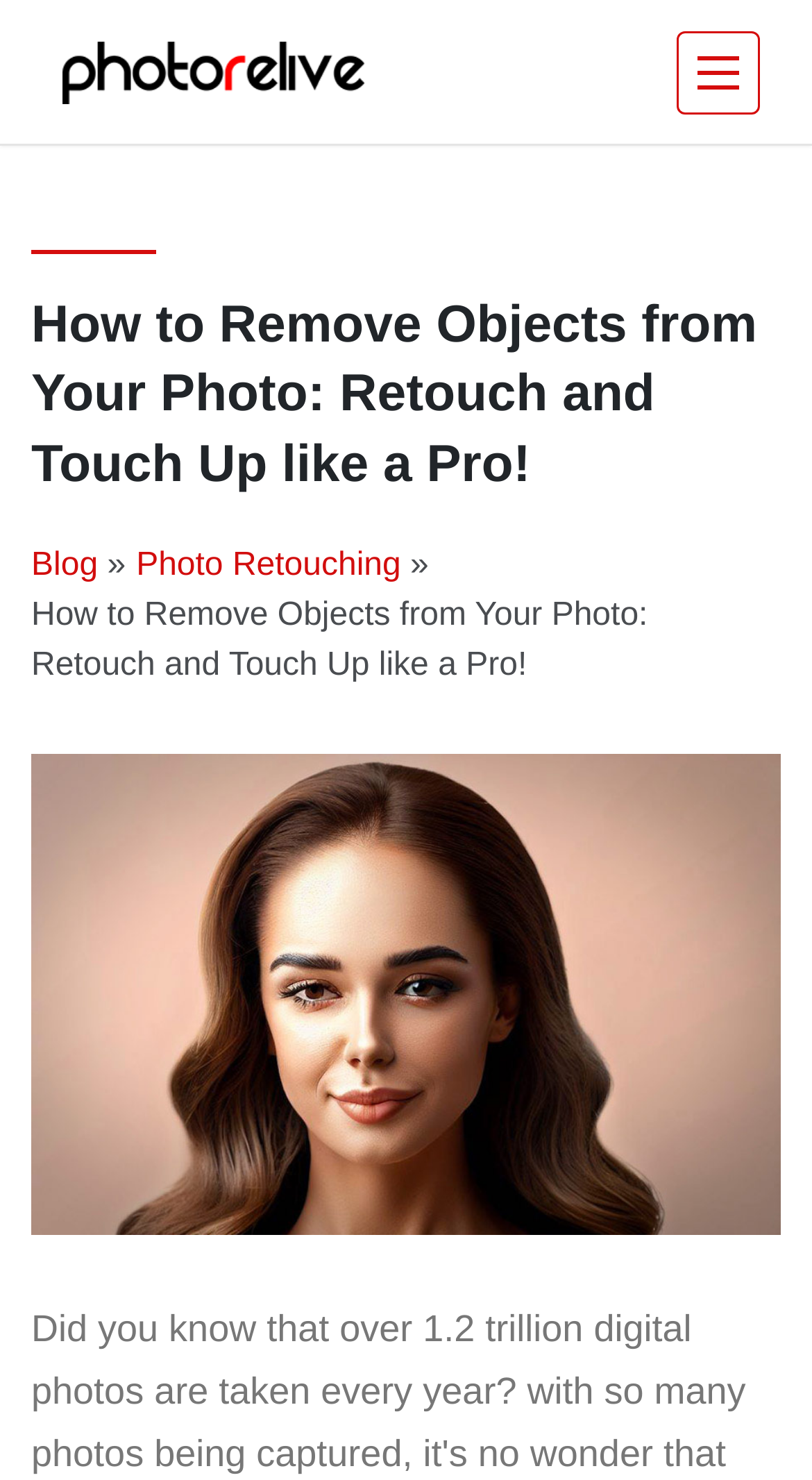What is the name of the photo retouching service?
Please give a detailed answer to the question using the information shown in the image.

The name of the photo retouching service can be found in the top-left corner of the webpage, where there is a link with the text 'Photorelive | Photo Retouching Service | Old Photo Restoration Service'.